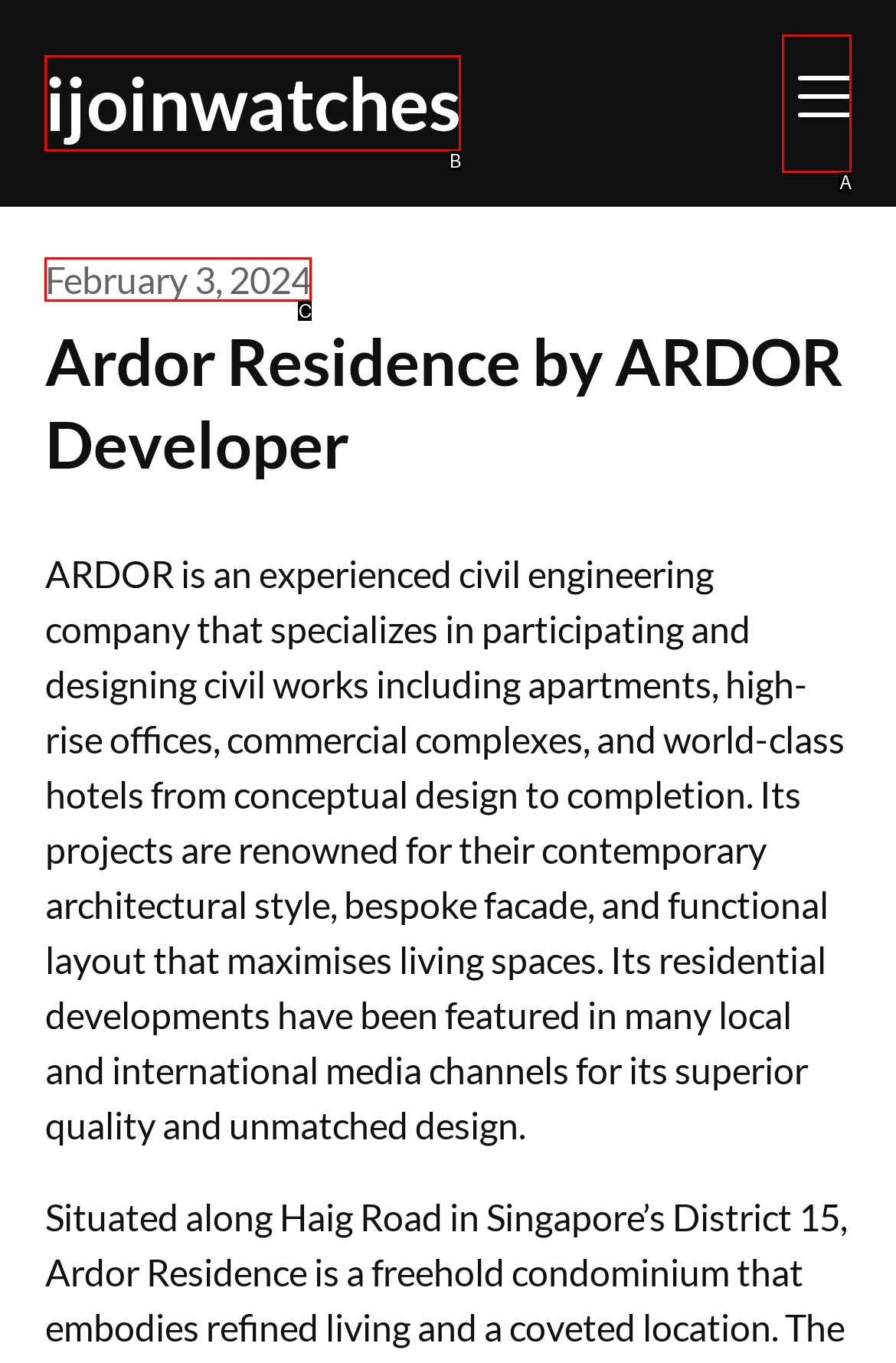Tell me which one HTML element best matches the description: February 3, 2024February 3, 2024 Answer with the option's letter from the given choices directly.

C